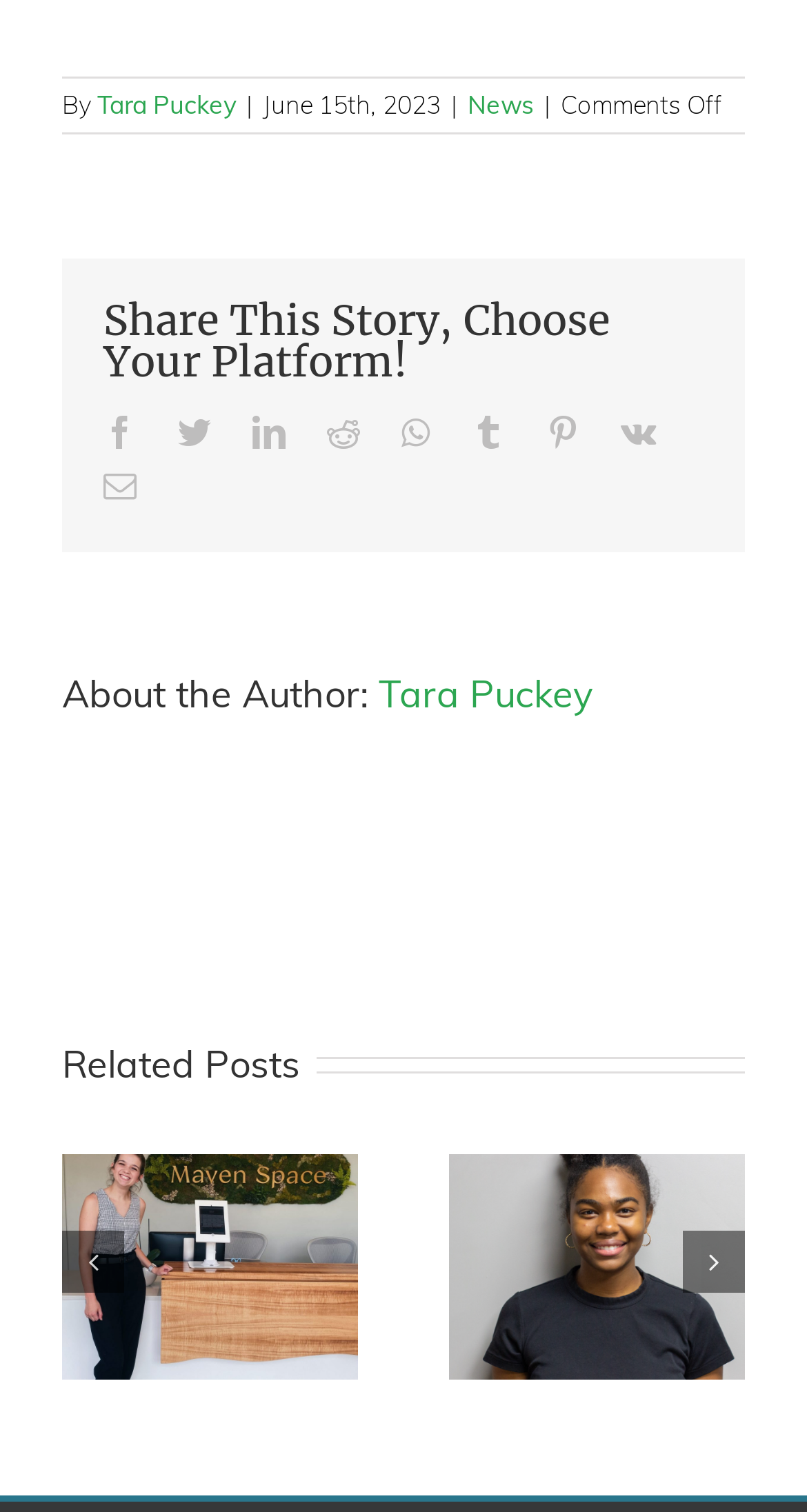Specify the bounding box coordinates of the region I need to click to perform the following instruction: "View related post 'Reflections from a Summer of Faking it, Finding my Stride, and Flourishing'". The coordinates must be four float numbers in the range of 0 to 1, i.e., [left, top, right, bottom].

[0.077, 0.763, 0.444, 0.913]